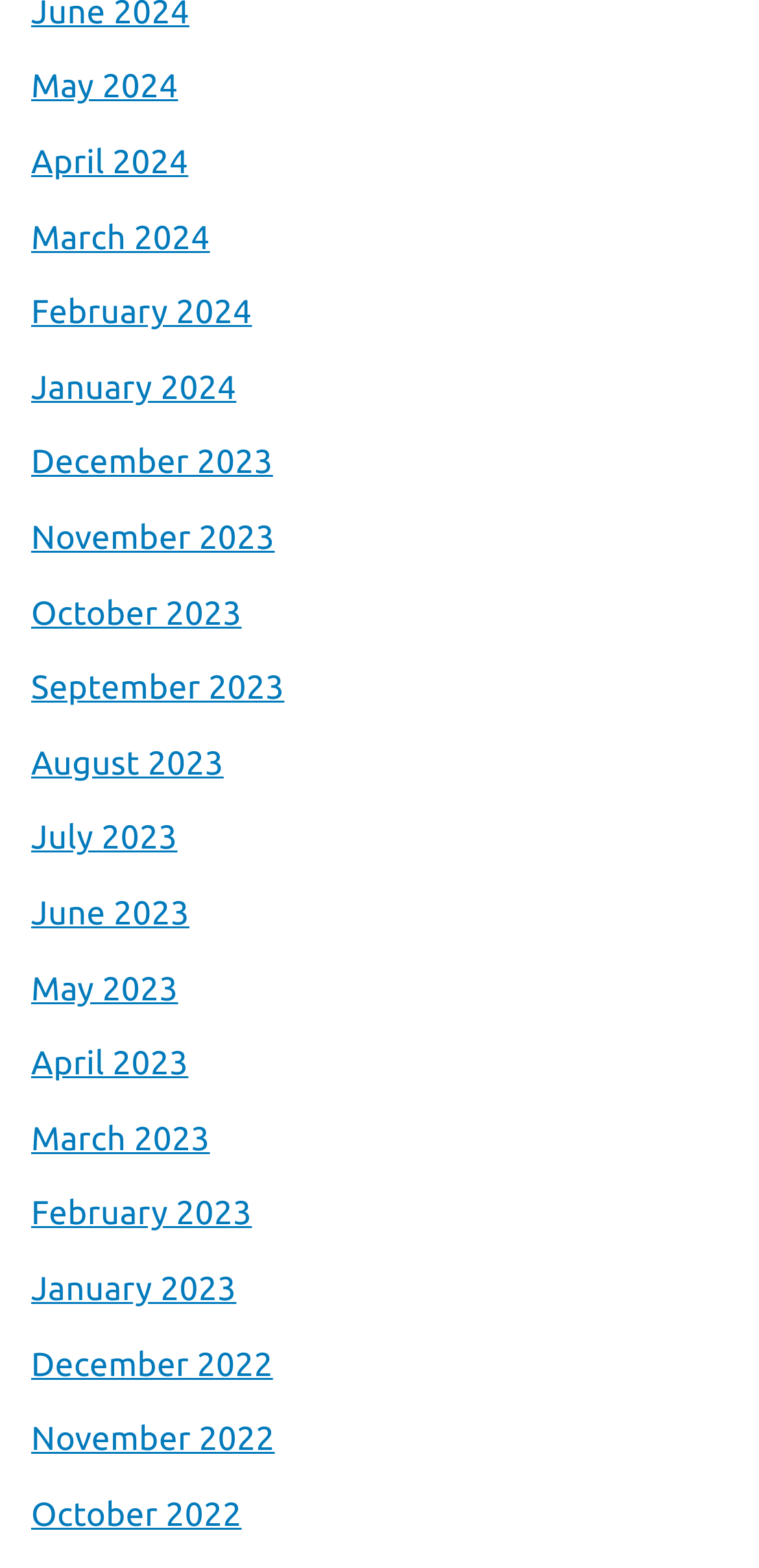Please provide a comprehensive answer to the question below using the information from the image: What is the earliest month available?

By examining the list of links, I found that the earliest month available is December 2022, which is located at the bottom of the list.